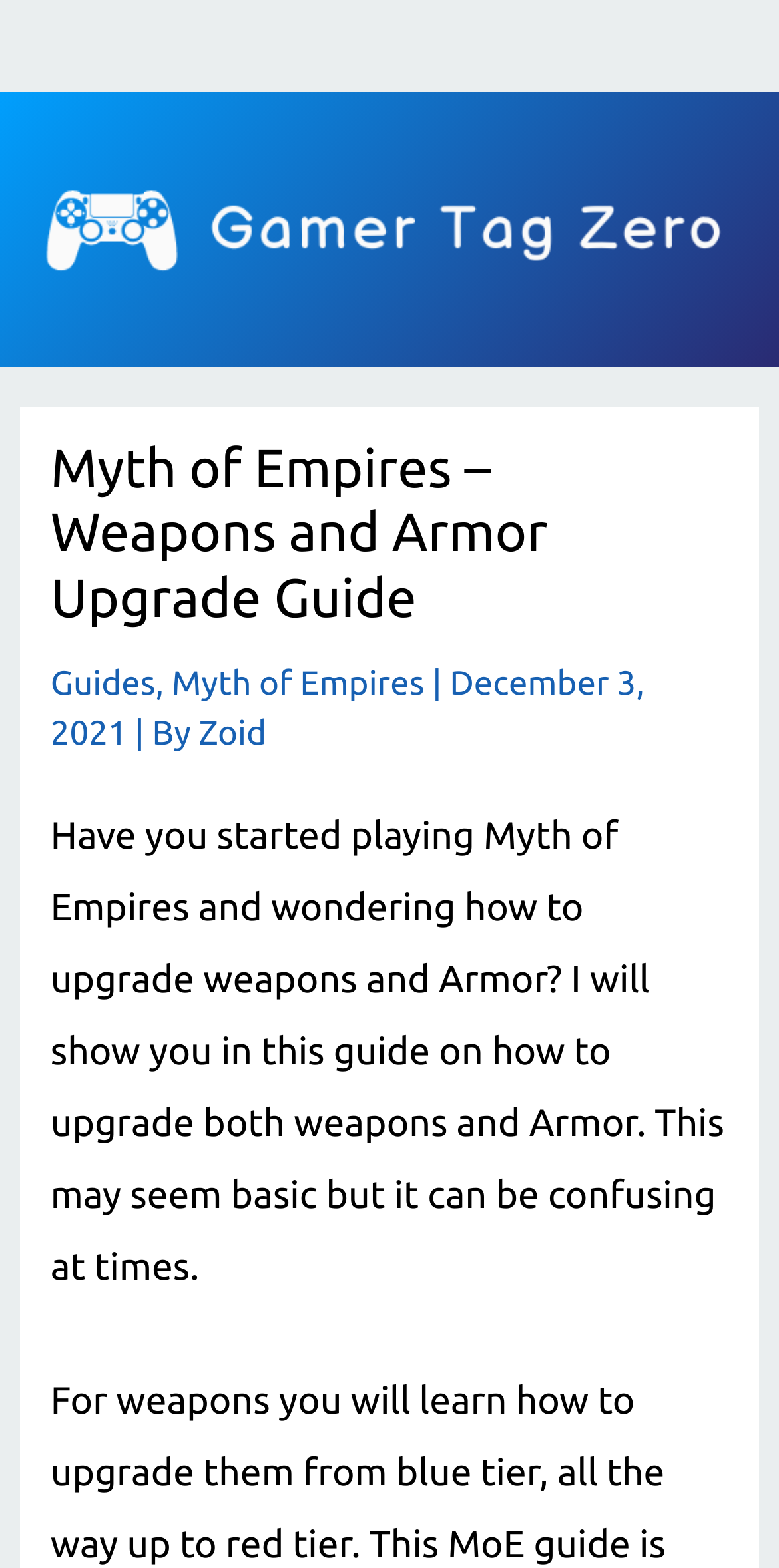Using the provided description Zoid, find the bounding box coordinates for the UI element. Provide the coordinates in (top-left x, top-left y, bottom-right x, bottom-right y) format, ensuring all values are between 0 and 1.

[0.255, 0.456, 0.342, 0.48]